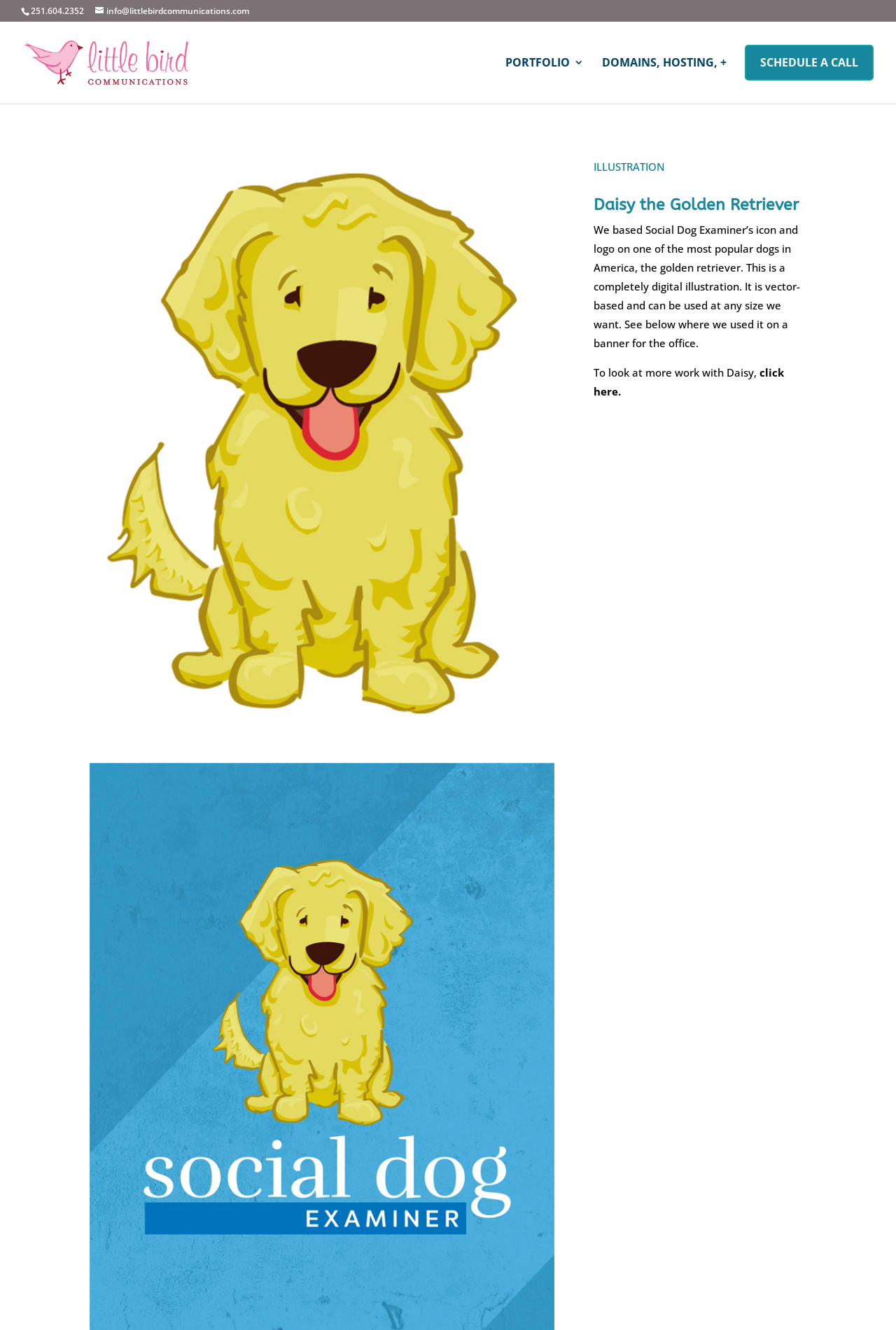What is the breed of the dog in the illustration?
Answer the question with a single word or phrase derived from the image.

Golden Retriever